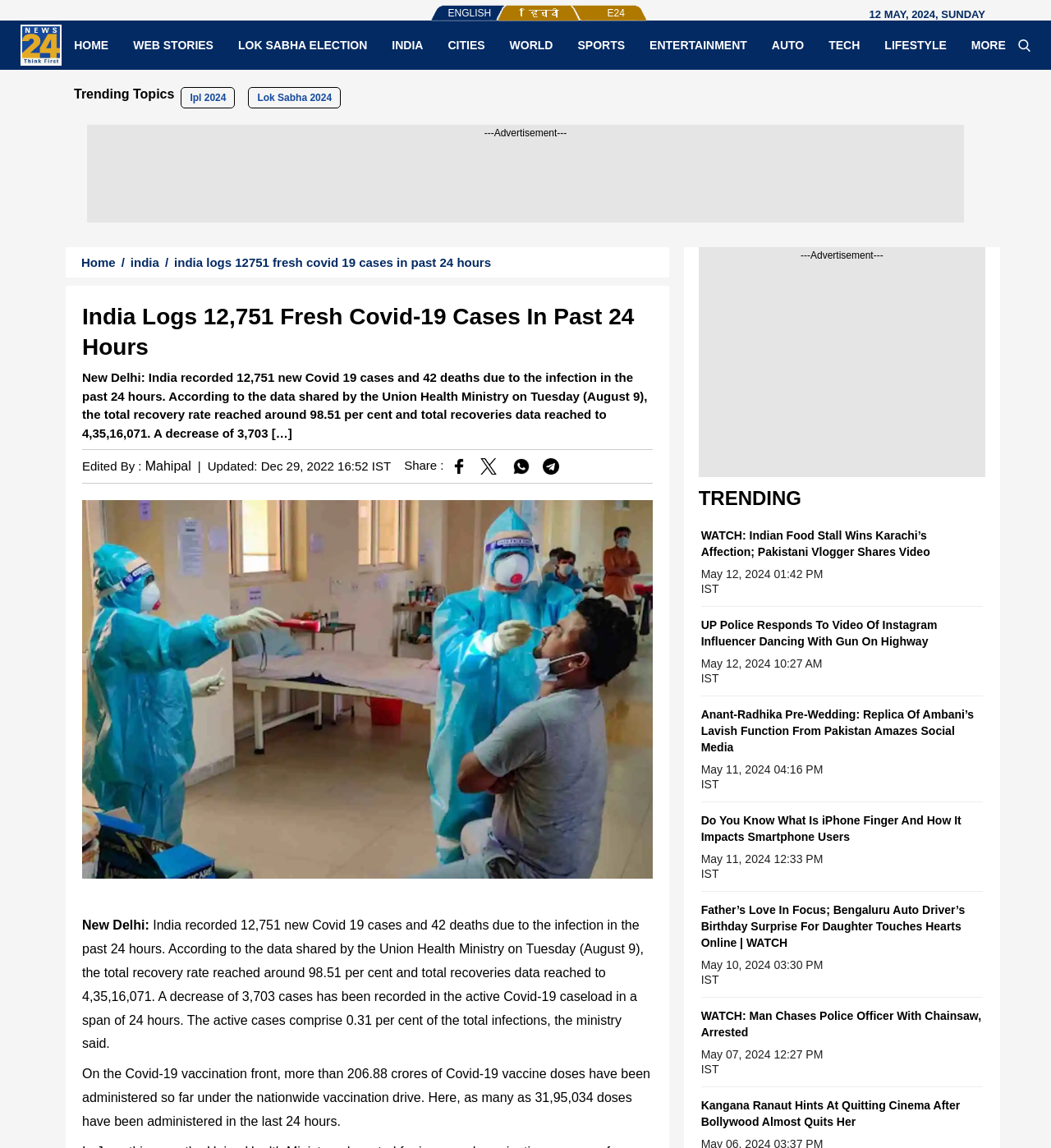Answer the following query with a single word or phrase:
What is the name of the news organization whose logo is displayed at the top-left corner of the webpage?

news24